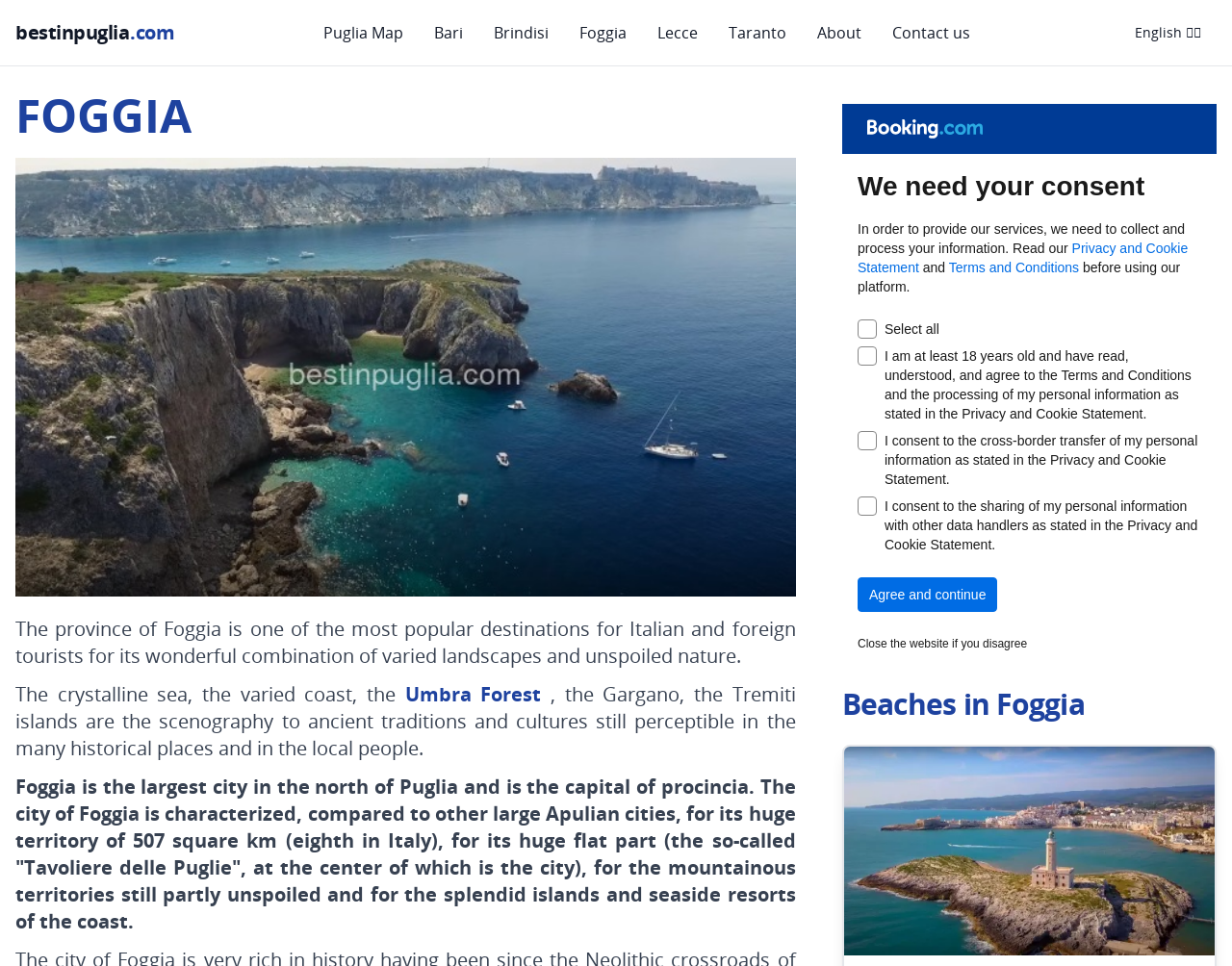Determine the bounding box coordinates for the area that needs to be clicked to fulfill this task: "Visit Beaches in Foggia". The coordinates must be given as four float numbers between 0 and 1, i.e., [left, top, right, bottom].

[0.683, 0.711, 0.88, 0.747]